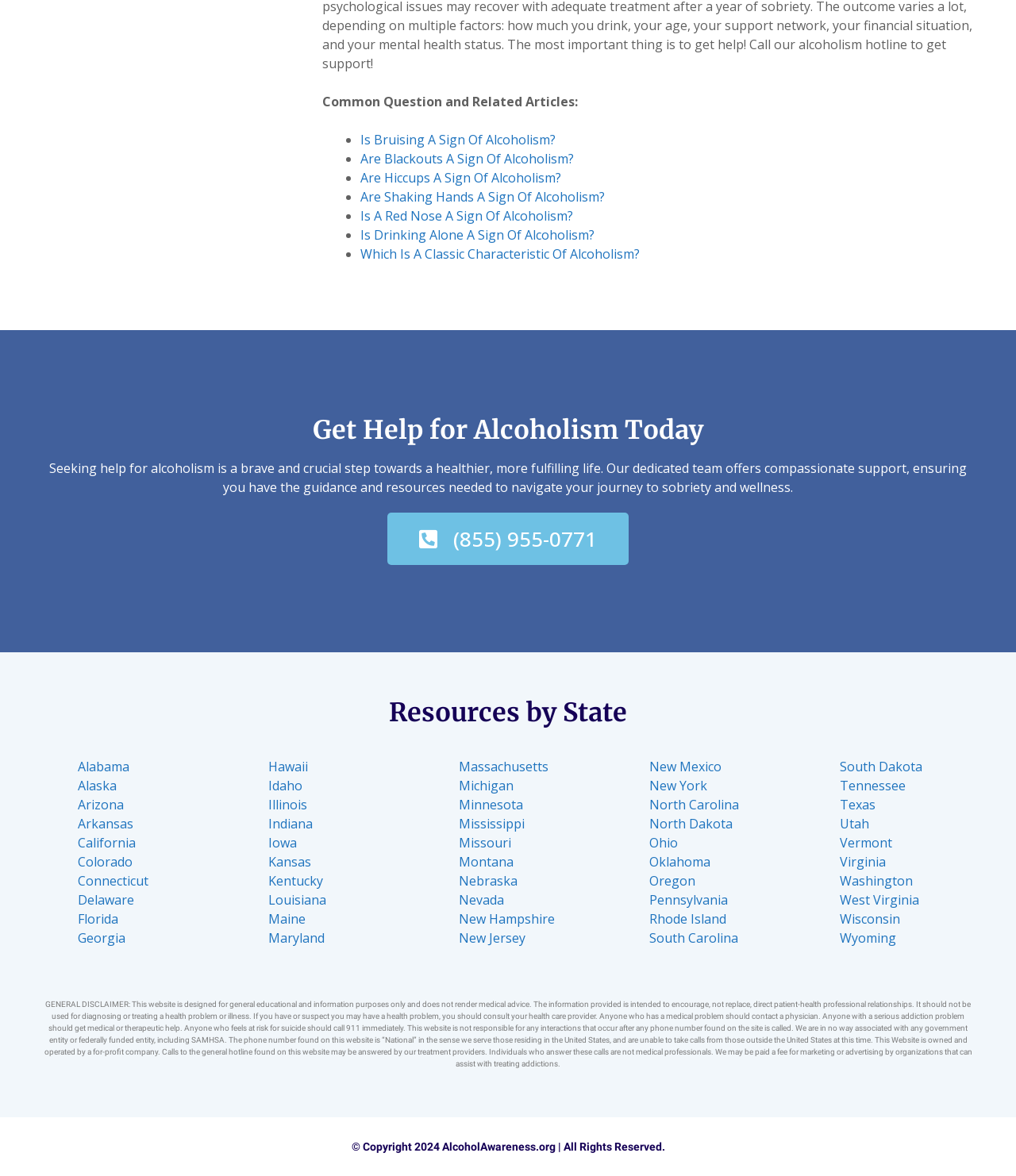Determine the bounding box coordinates for the area that needs to be clicked to fulfill this task: "Click on 'Is Bruising A Sign Of Alcoholism?'". The coordinates must be given as four float numbers between 0 and 1, i.e., [left, top, right, bottom].

[0.355, 0.111, 0.547, 0.126]